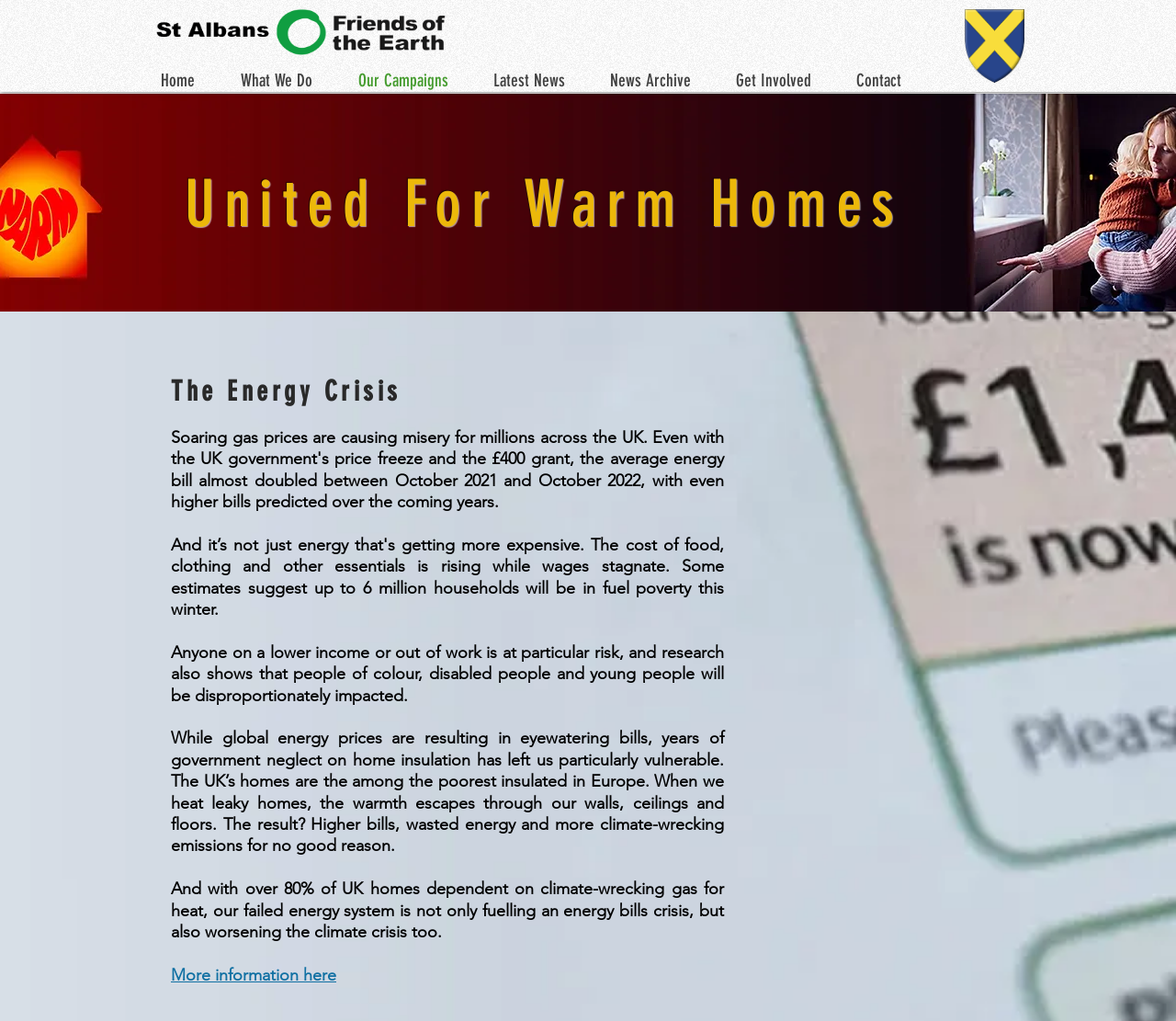What is the purpose of the link 'More information here'?
Based on the visual content, answer with a single word or a brief phrase.

To provide additional information